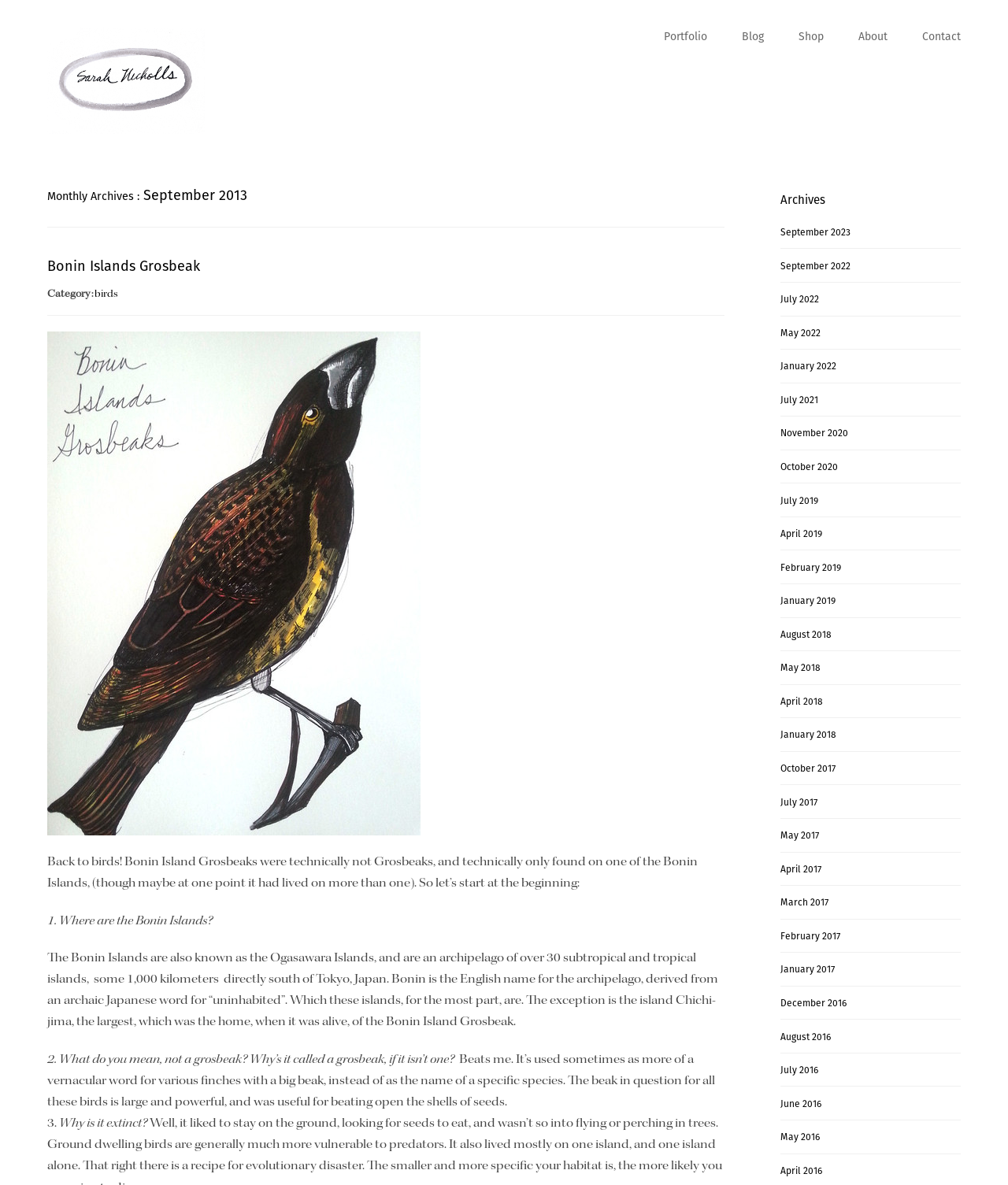Using the element description: "Bonin Islands Grosbeak", determine the bounding box coordinates for the specified UI element. The coordinates should be four float numbers between 0 and 1, [left, top, right, bottom].

[0.047, 0.216, 0.198, 0.232]